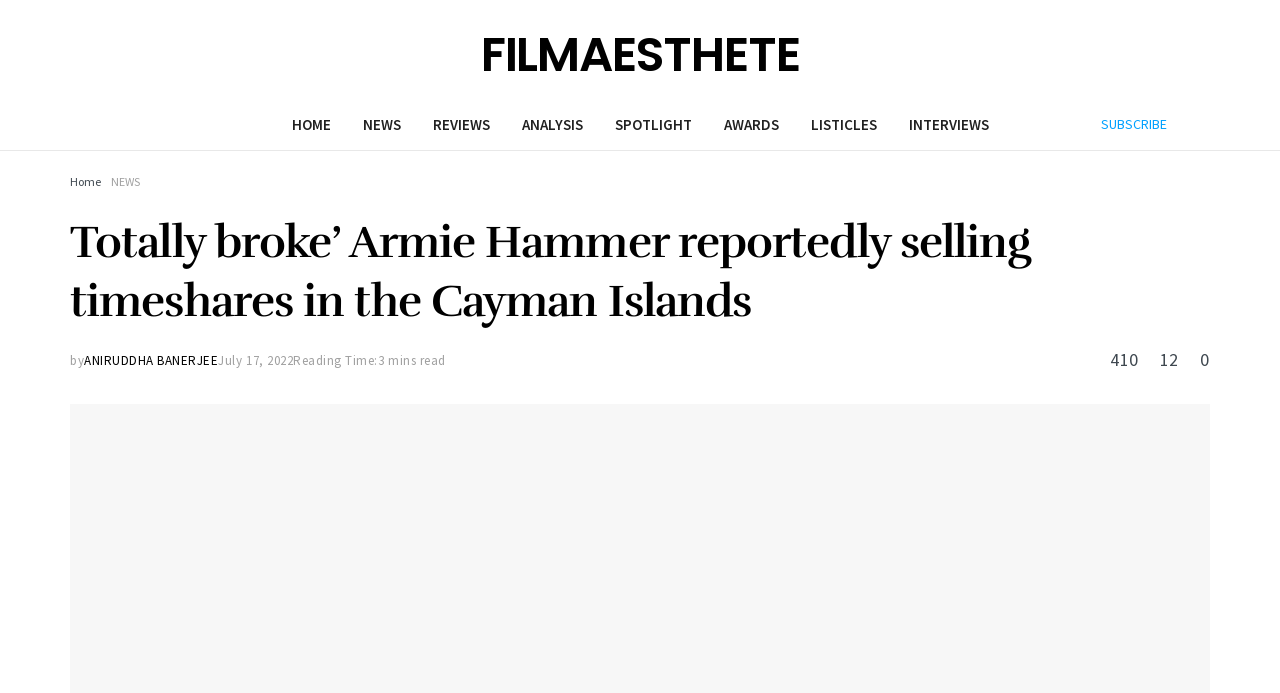Specify the bounding box coordinates of the area that needs to be clicked to achieve the following instruction: "read NEWS".

[0.271, 0.144, 0.325, 0.216]